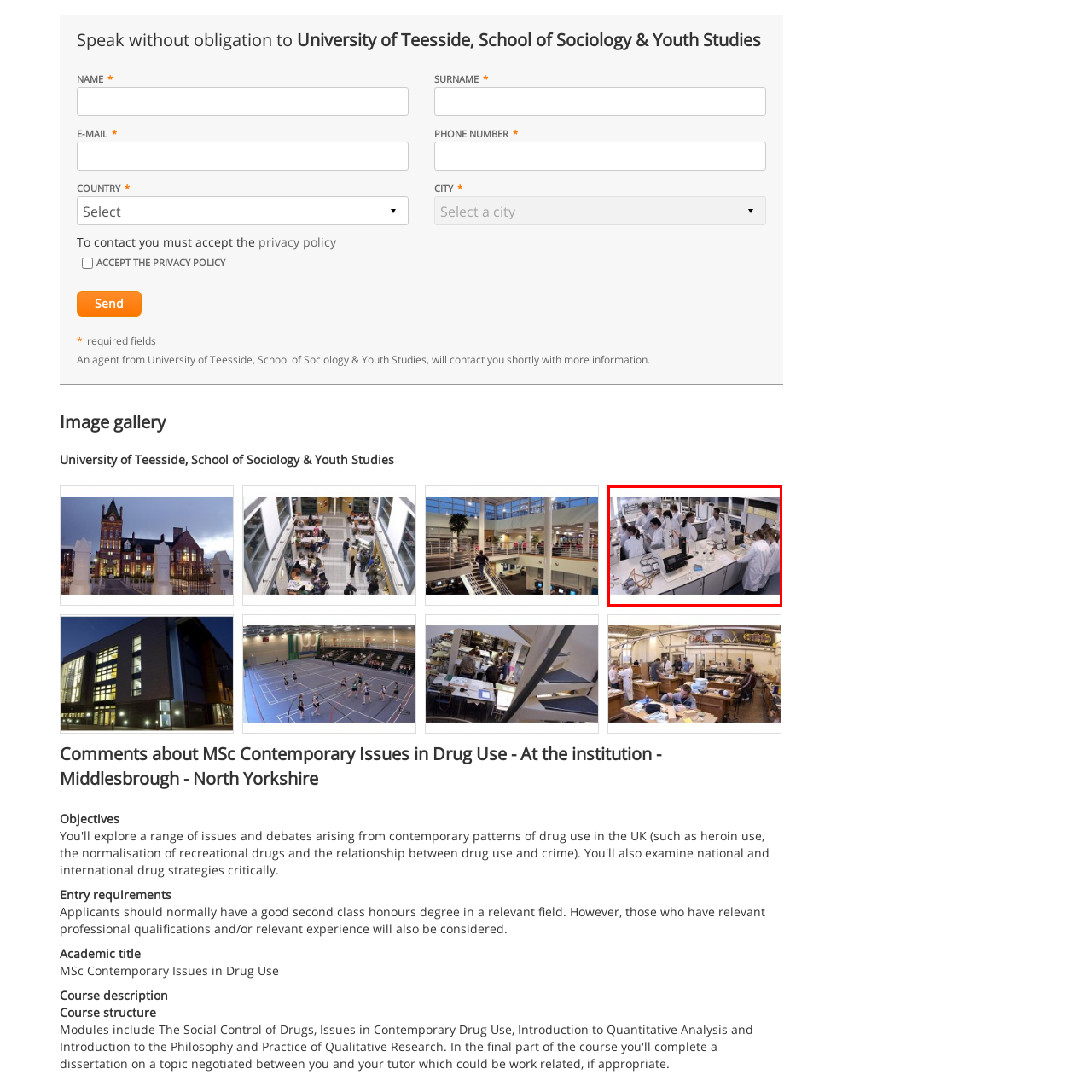What type of education is emphasized?
Inspect the image area bounded by the red box and answer the question with a single word or a short phrase.

Practical education